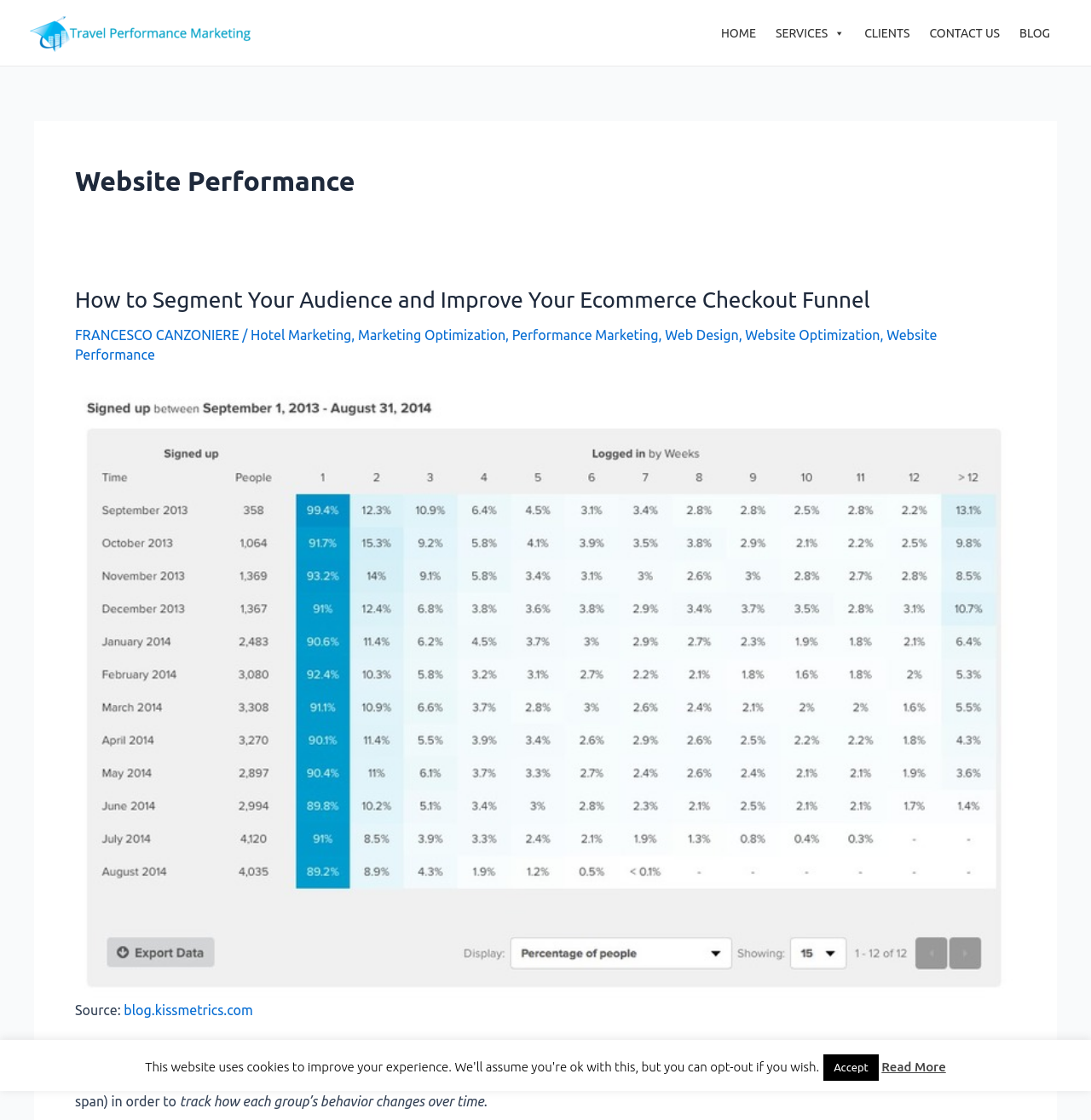What is the purpose of the 'Accept' button?
Please utilize the information in the image to give a detailed response to the question.

The 'Accept' button is likely used to accept terms or conditions, possibly related to cookies or privacy policies, as it is located at the bottom of the webpage.